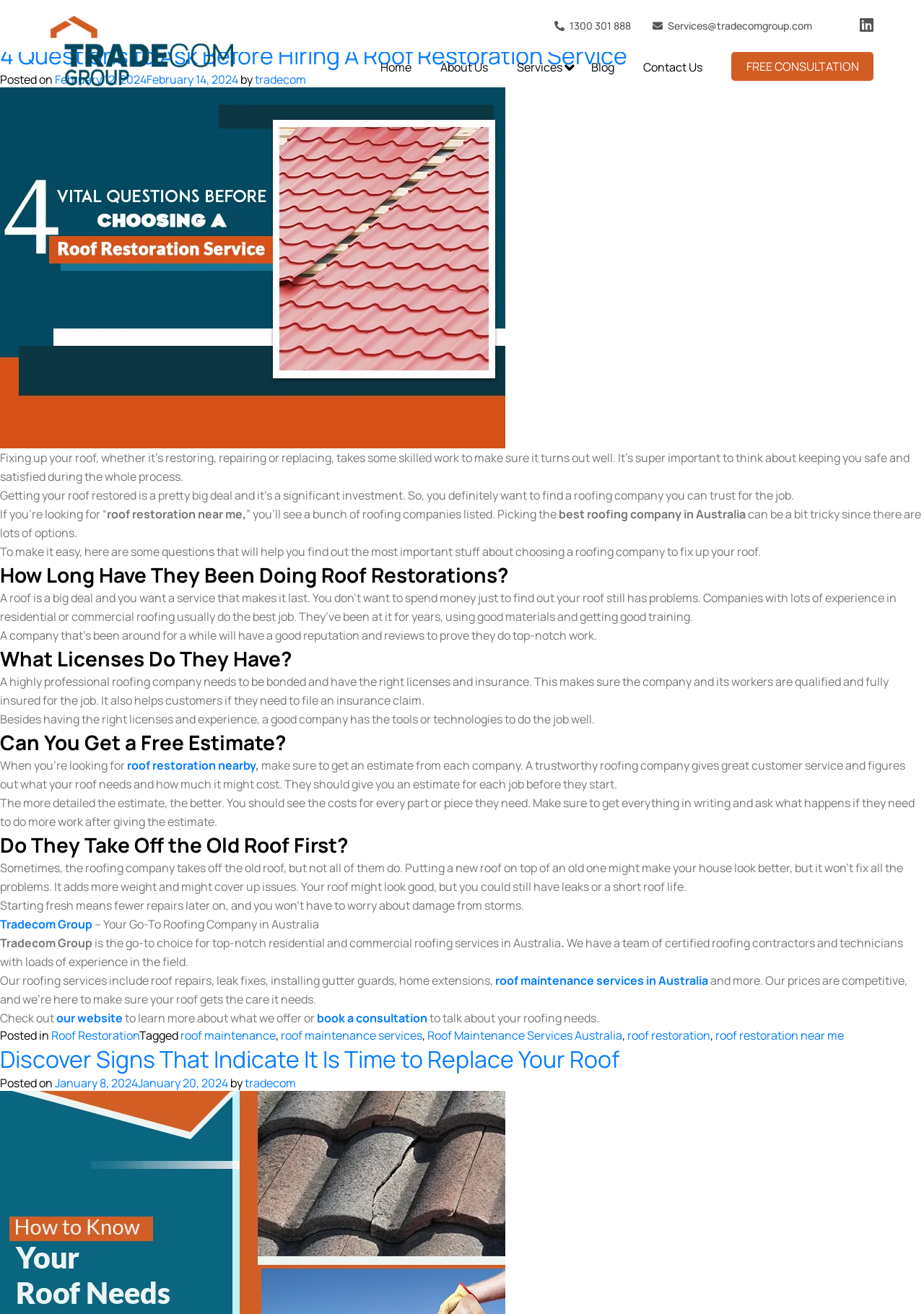What is the company name mentioned in the webpage?
Use the image to answer the question with a single word or phrase.

TradeCom Group